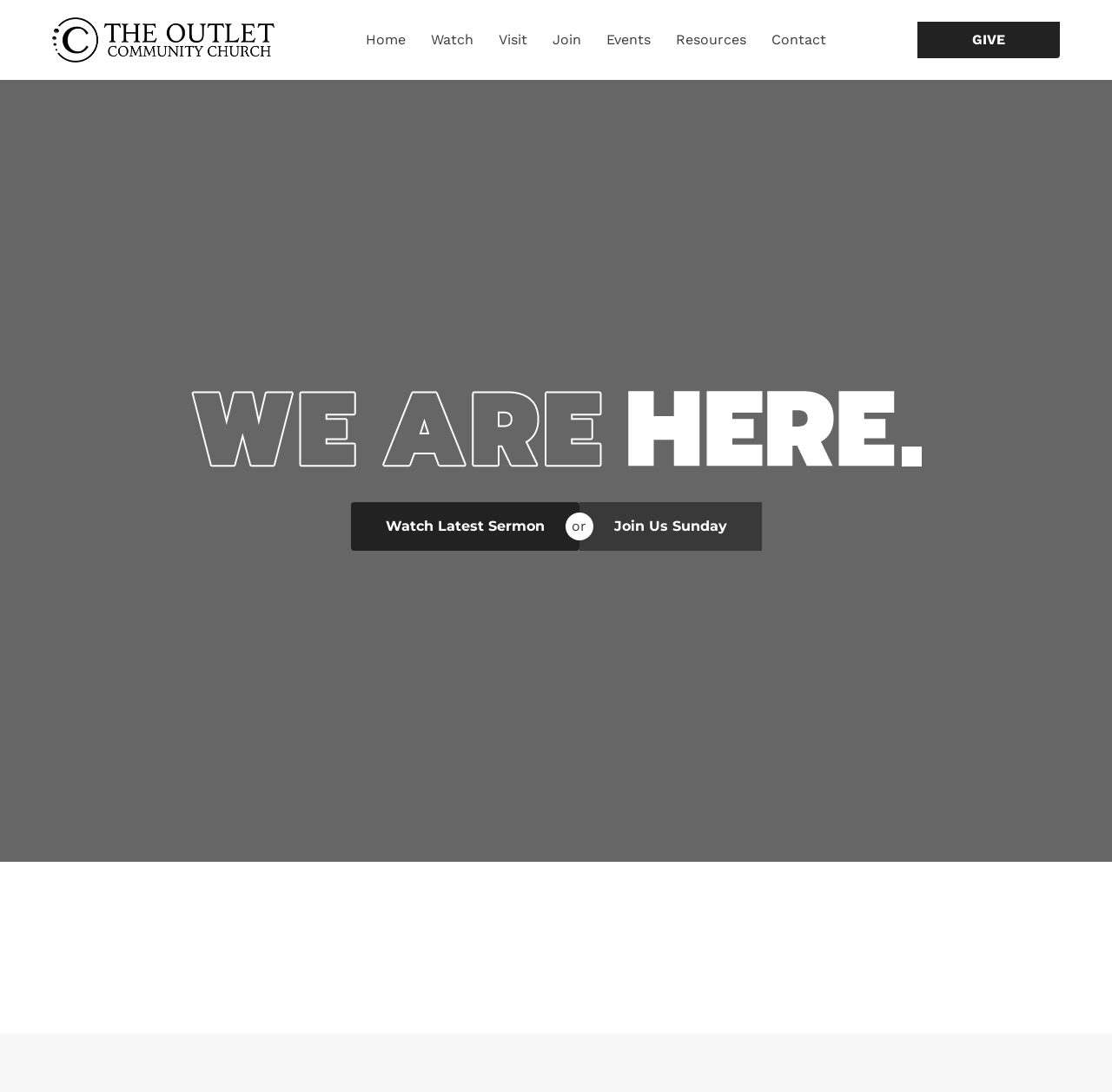What is the purpose of the 'Contact' link?
Please analyze the image and answer the question with as much detail as possible.

I inferred that the 'Contact' link is meant for visitors to get in touch with the church, likely to ask questions or request information.